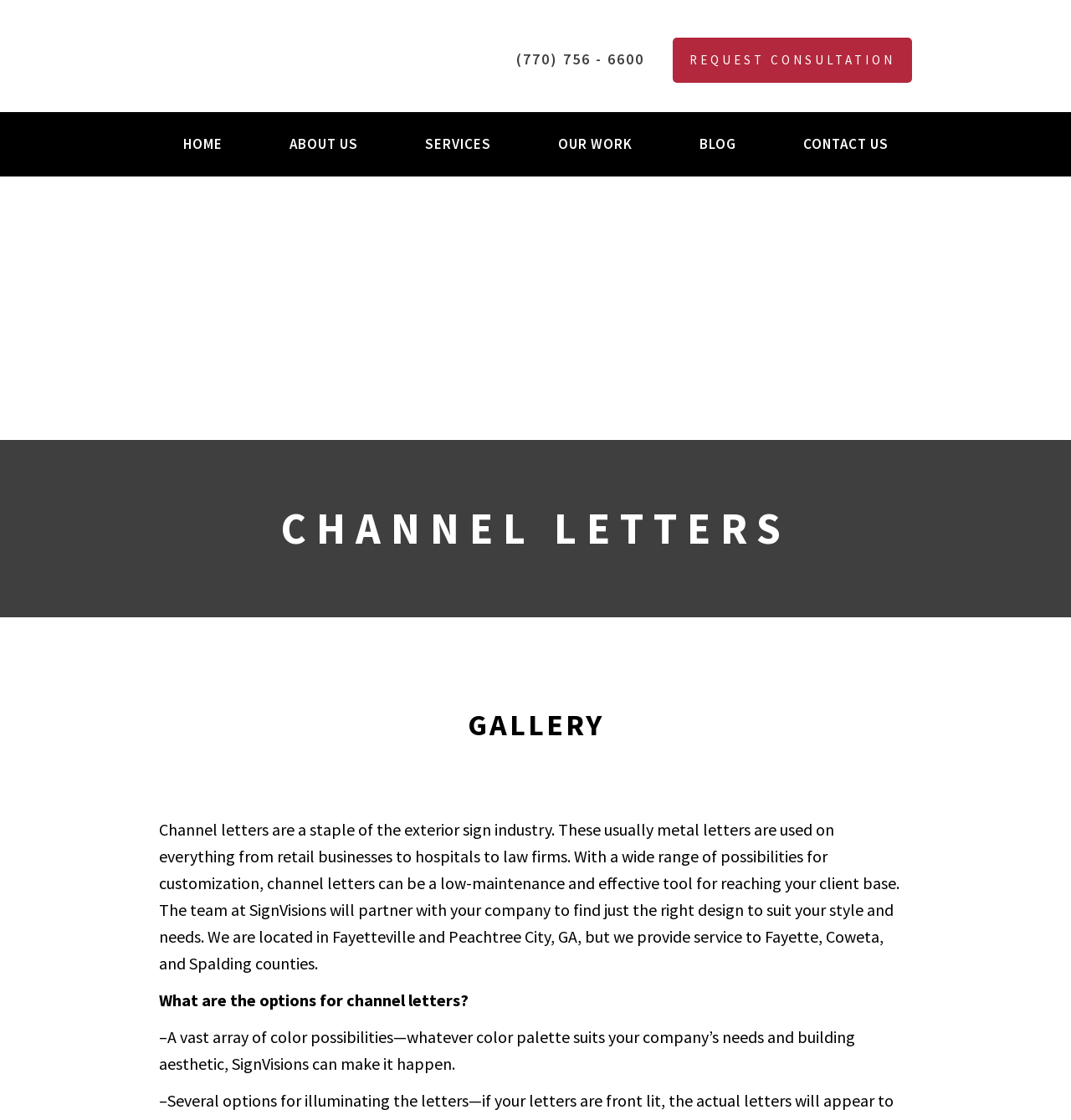Identify the bounding box coordinates of the area you need to click to perform the following instruction: "call the phone number".

[0.482, 0.043, 0.602, 0.064]